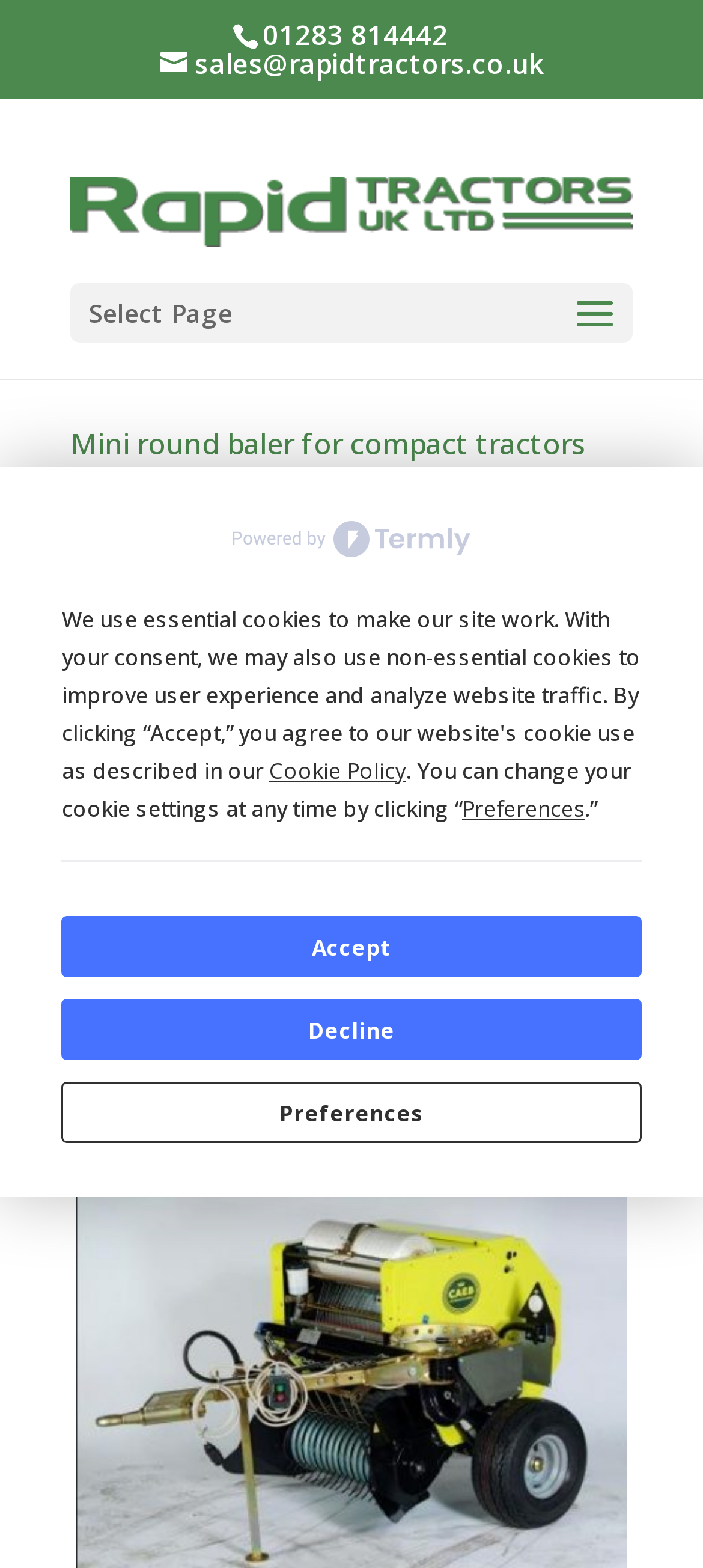Please identify the coordinates of the bounding box for the clickable region that will accomplish this instruction: "Click the link to Rapid Tractors UK".

[0.1, 0.12, 0.9, 0.145]